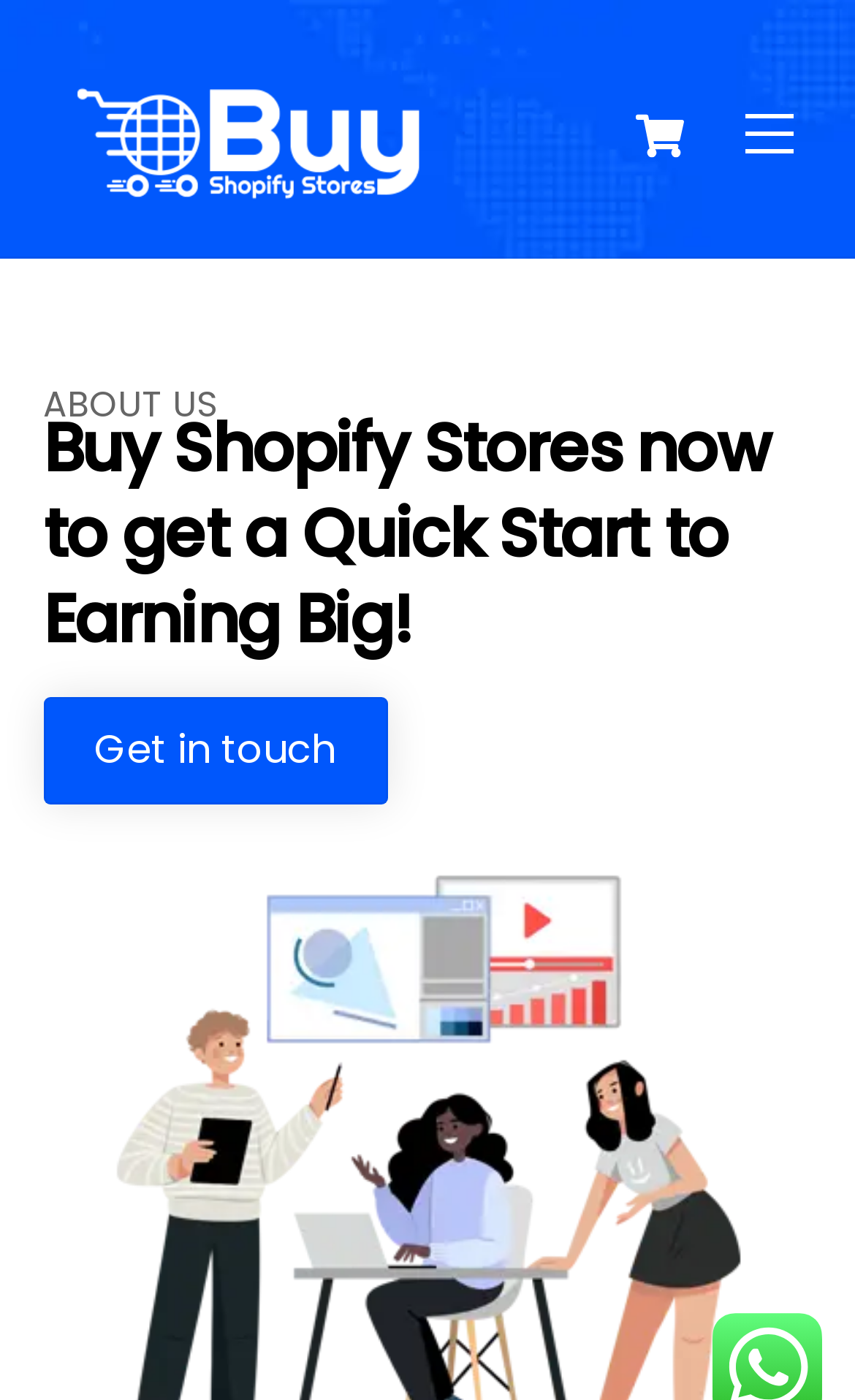Provide your answer to the question using just one word or phrase: Is there a call-to-action on the webpage?

Yes